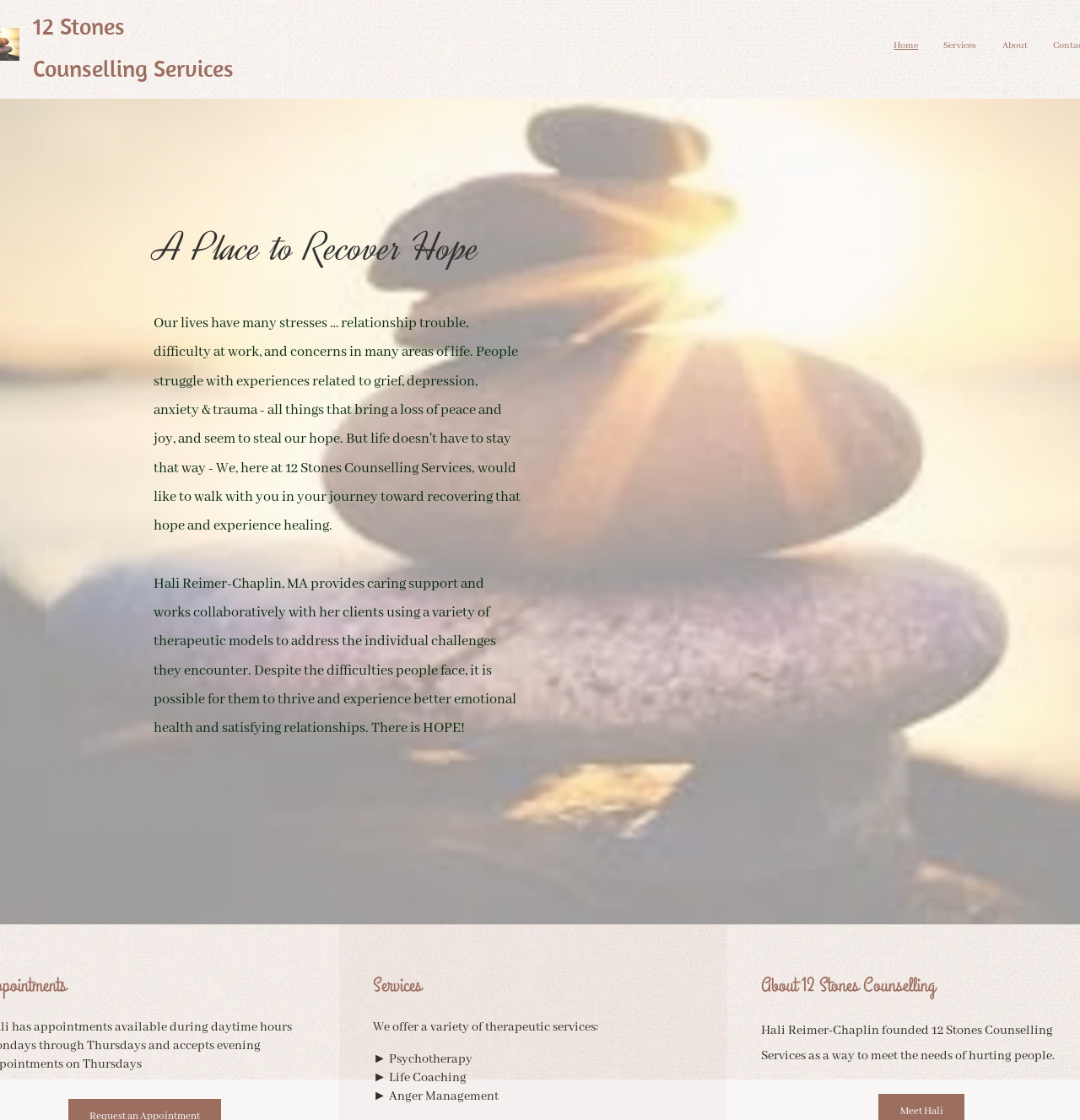What services are offered by 12 Stones Counselling Services?
Please interpret the details in the image and answer the question thoroughly.

I found the answer by looking at the list of services under the heading 'Services' which includes '► Psychotherapy', '► Life Coaching', and '► Anger Management'.